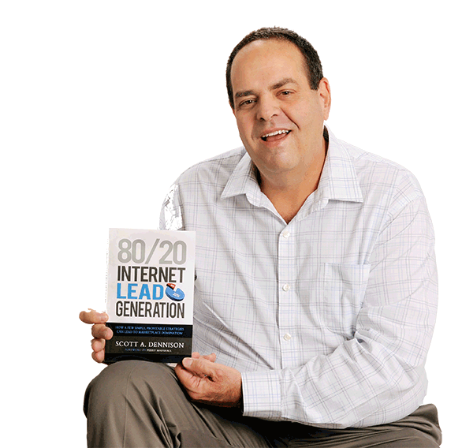Provide a comprehensive description of the image.

The image features an individual seated with a friendly demeanor, showcasing a book titled "80/20 Internet Lead Generation" written by Scott A. Dennison. The person is dressed in a light-colored checkered shirt, presenting a relaxed yet professional appearance. This visual representation aligns with themes of entrepreneurship and personal growth, reflecting the author's journey and expertise in the business world. The book implies a focus on effective strategies for generating leads through internet marketing, resonating with business owners seeking to enhance their outreach and success. Overall, the image conveys a message of empowerment and practical knowledge in the realm of entrepreneurship.